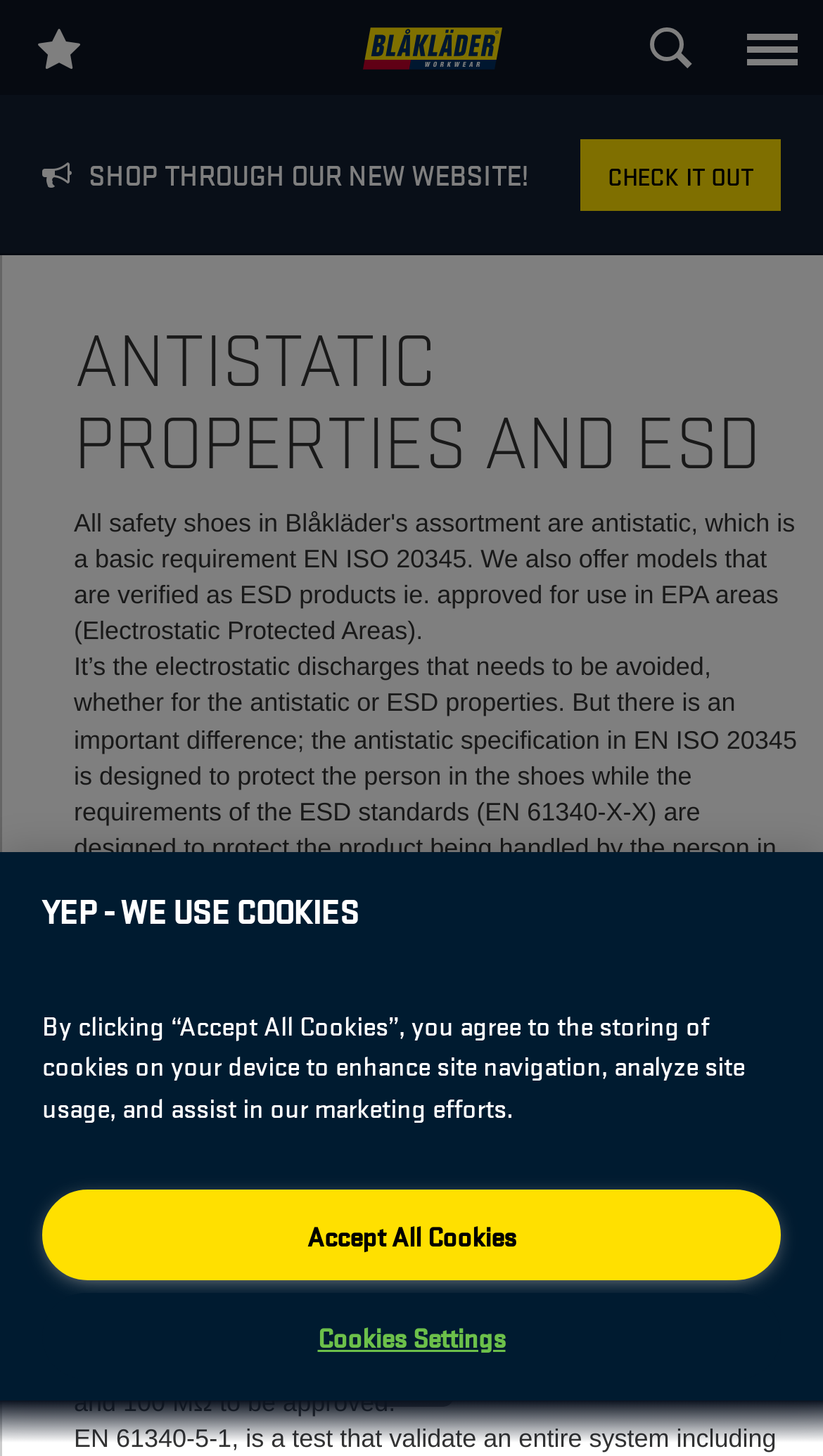Using the details in the image, give a detailed response to the question below:
What is the warning about conductive shoes?

According to the webpage, if the shoe is too conductive, it may pose a safety risk for the person wearing the shoe. This is mentioned in the context of antistatic properties and the EN ISO 20345 standard.